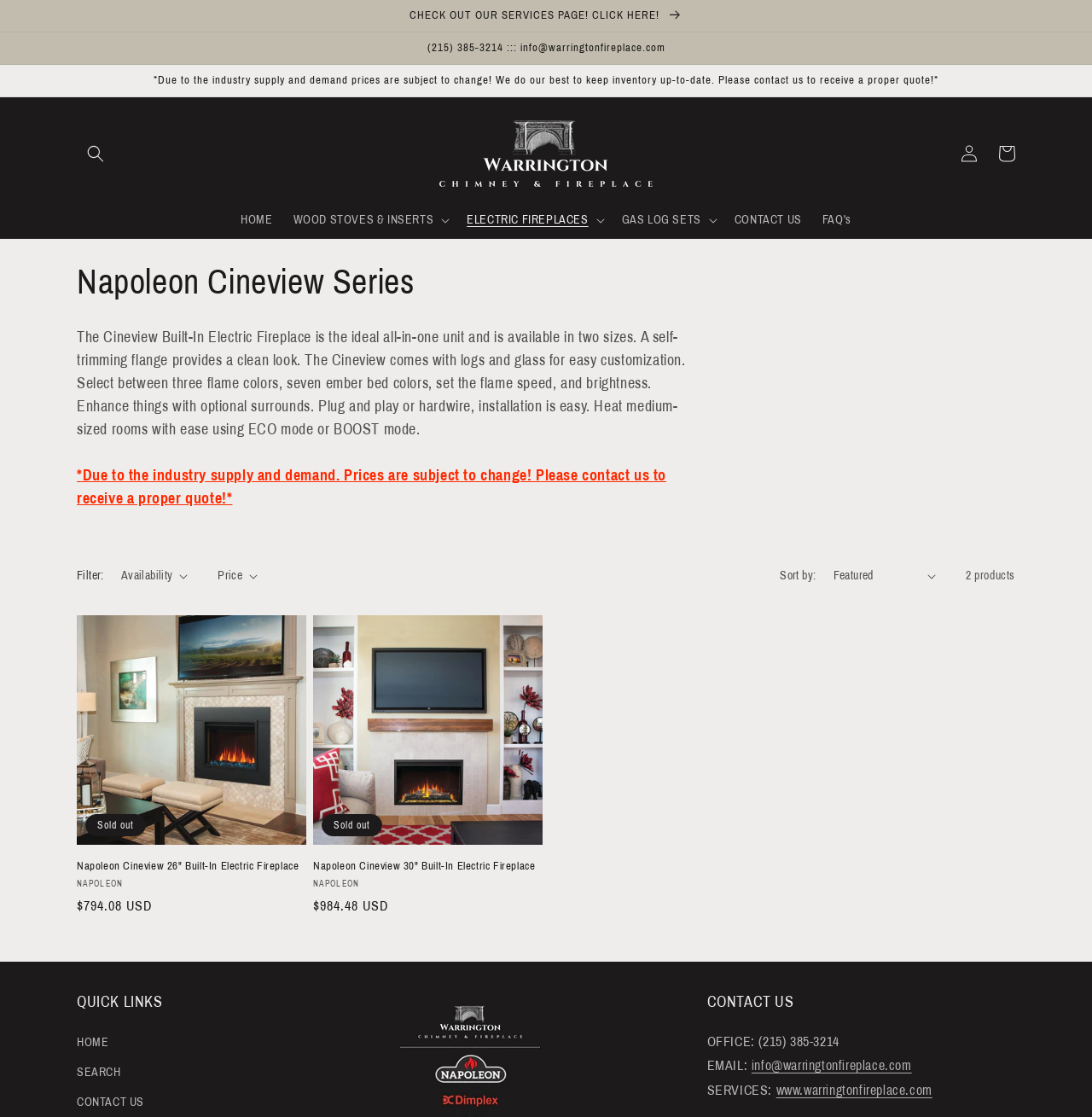What is the price of the Napoleon Cineview 26" Built-In Electric Fireplace?
Provide a fully detailed and comprehensive answer to the question.

I looked at the product information section for the Napoleon Cineview 26" Built-In Electric Fireplace and found the regular price listed as $794.08 USD.